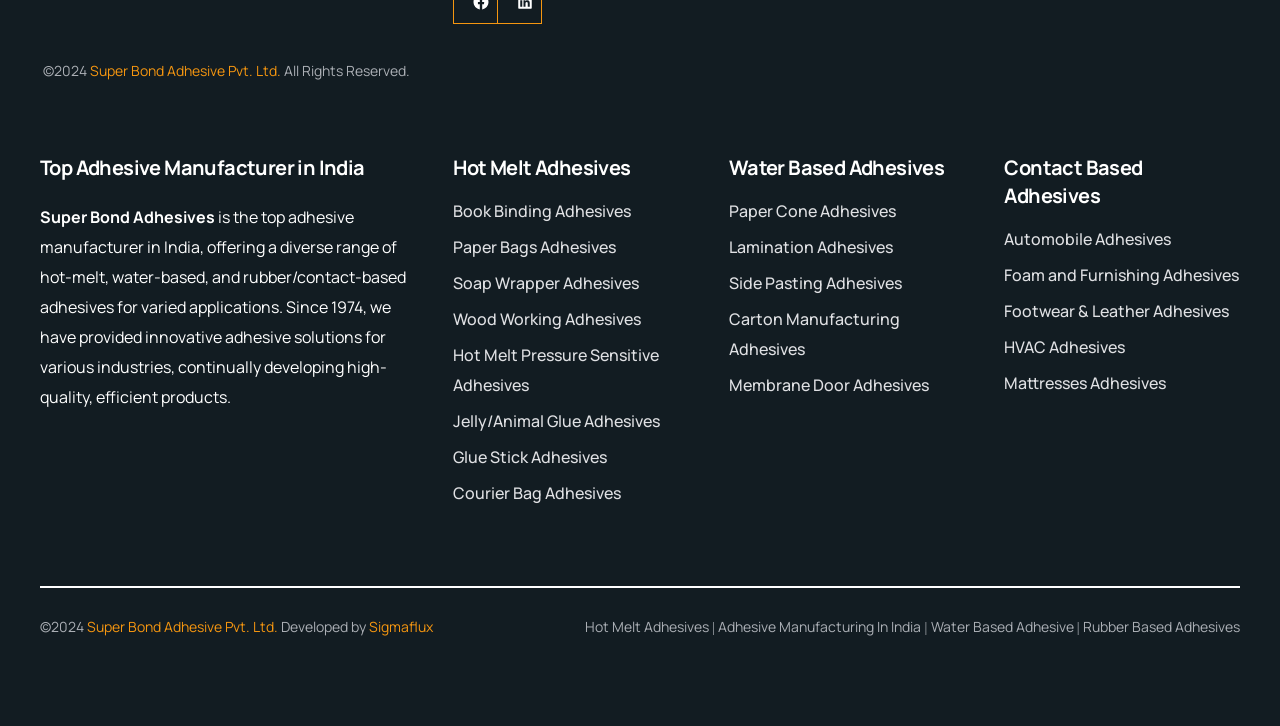Highlight the bounding box of the UI element that corresponds to this description: "Paper Cone Adhesives".

[0.569, 0.269, 0.7, 0.311]